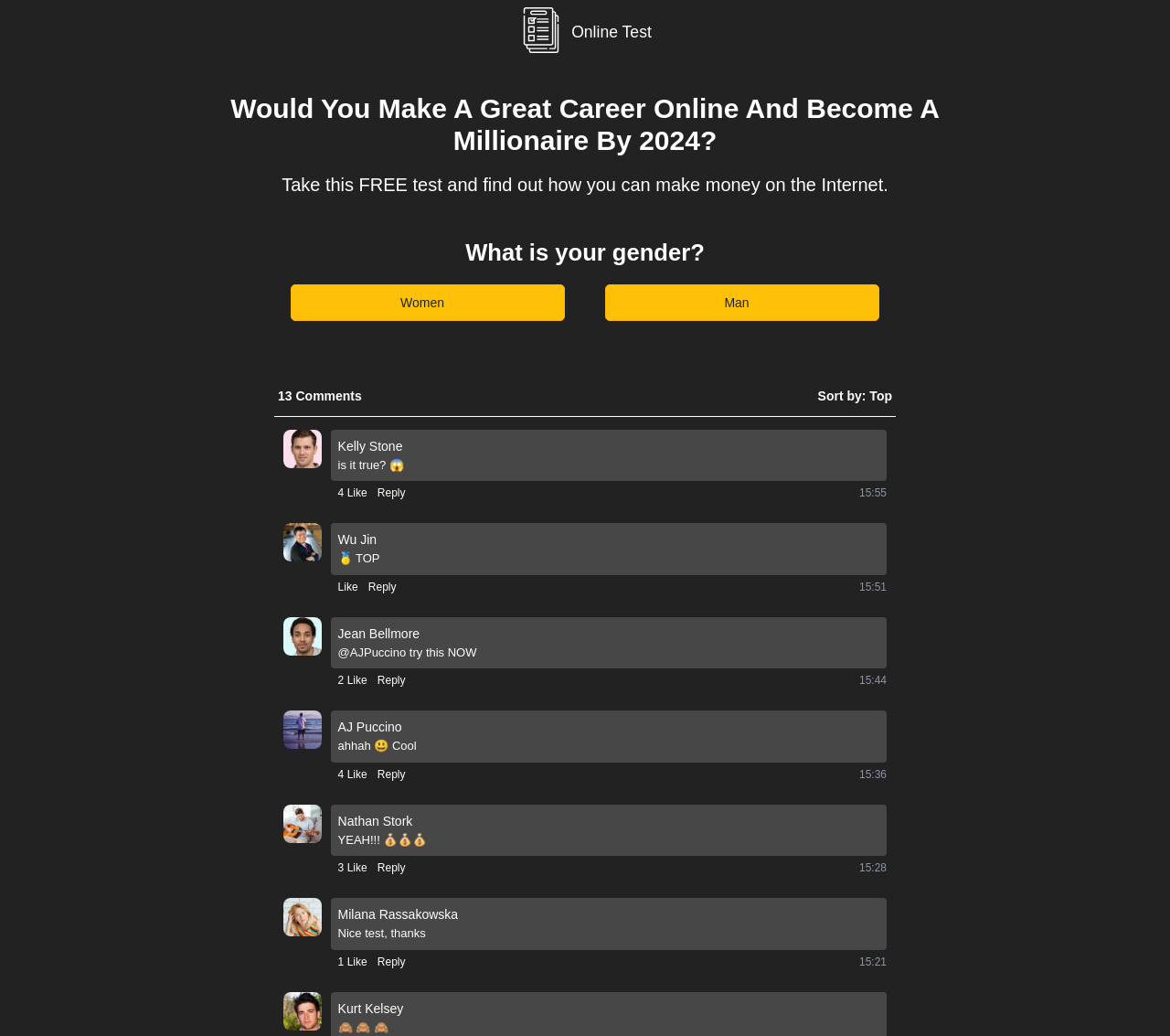Identify the bounding box coordinates for the region of the element that should be clicked to carry out the instruction: "View the 'Kelly Stone' image". The bounding box coordinates should be four float numbers between 0 and 1, i.e., [left, top, right, bottom].

[0.242, 0.415, 0.275, 0.452]